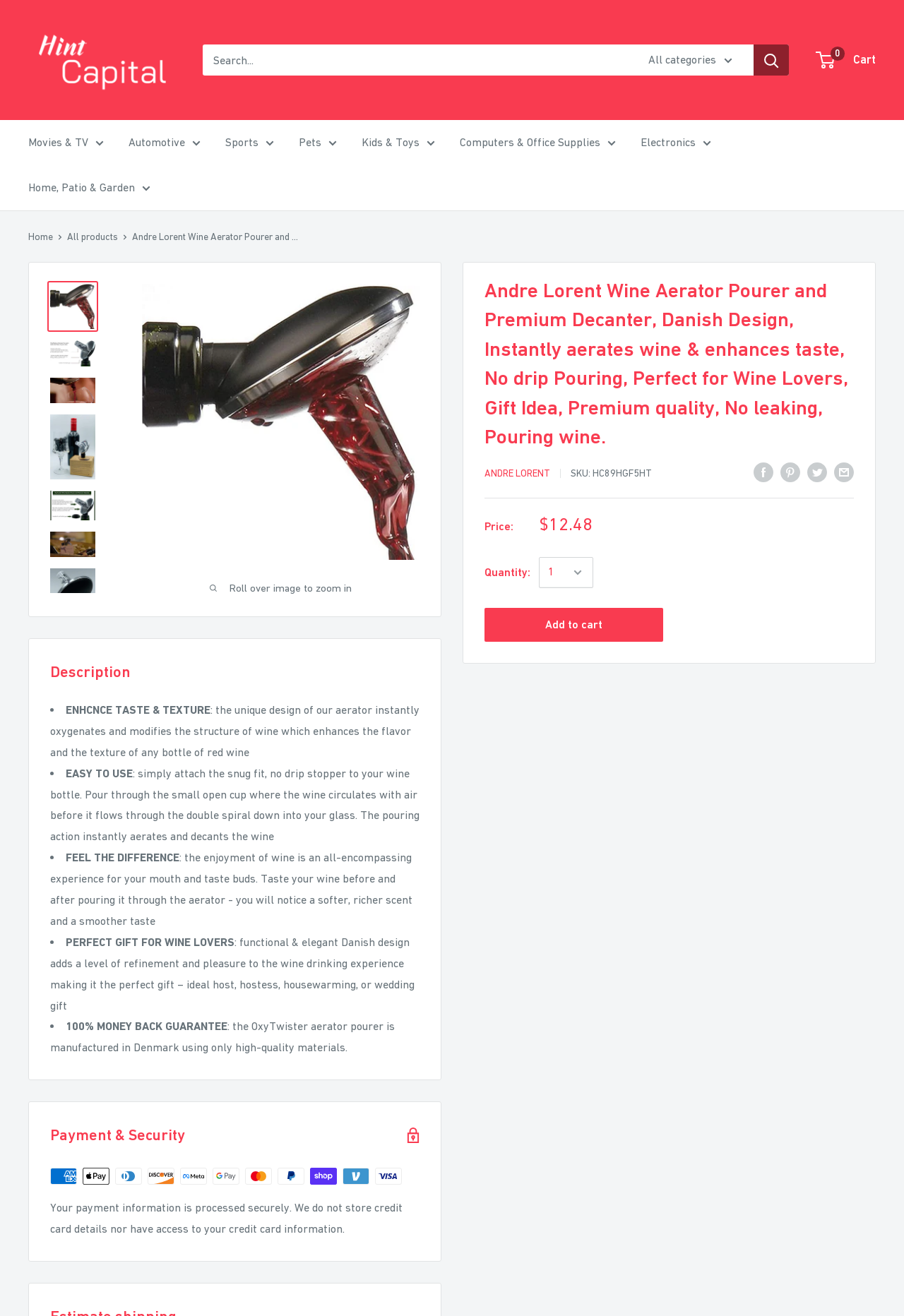Identify and provide the main heading of the webpage.

Andre Lorent Wine Aerator Pourer and Premium Decanter, Danish Design, Instantly aerates wine & enhances taste, No drip Pouring, Perfect for Wine Lovers, Gift Idea, Premium quality, No leaking, Pouring wine.